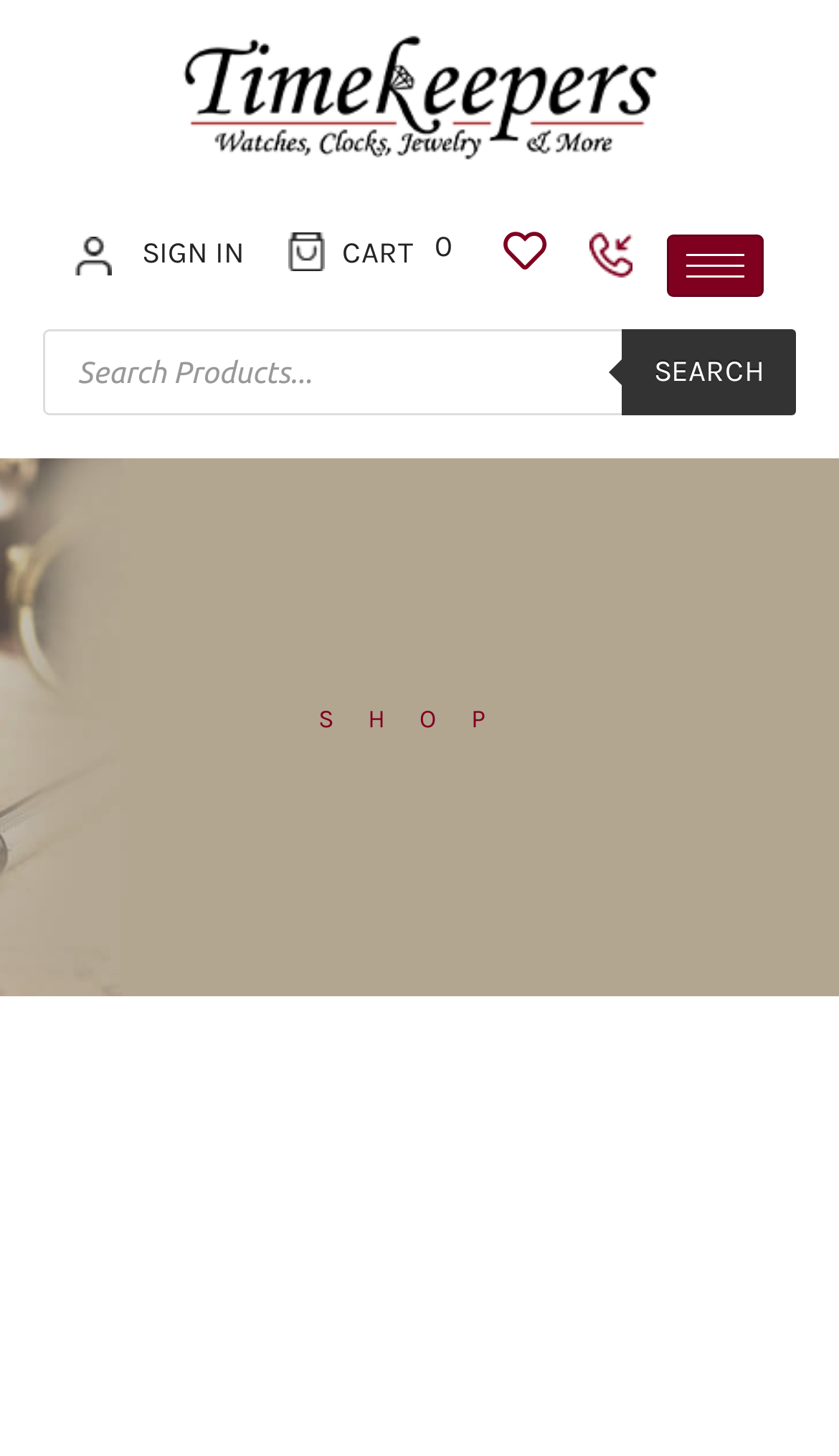Please provide a comprehensive response to the question below by analyzing the image: 
How many items are in the cart?

The number of items in the cart can be found in the top-right corner of the webpage, where it says 'CART 0' in a link format.